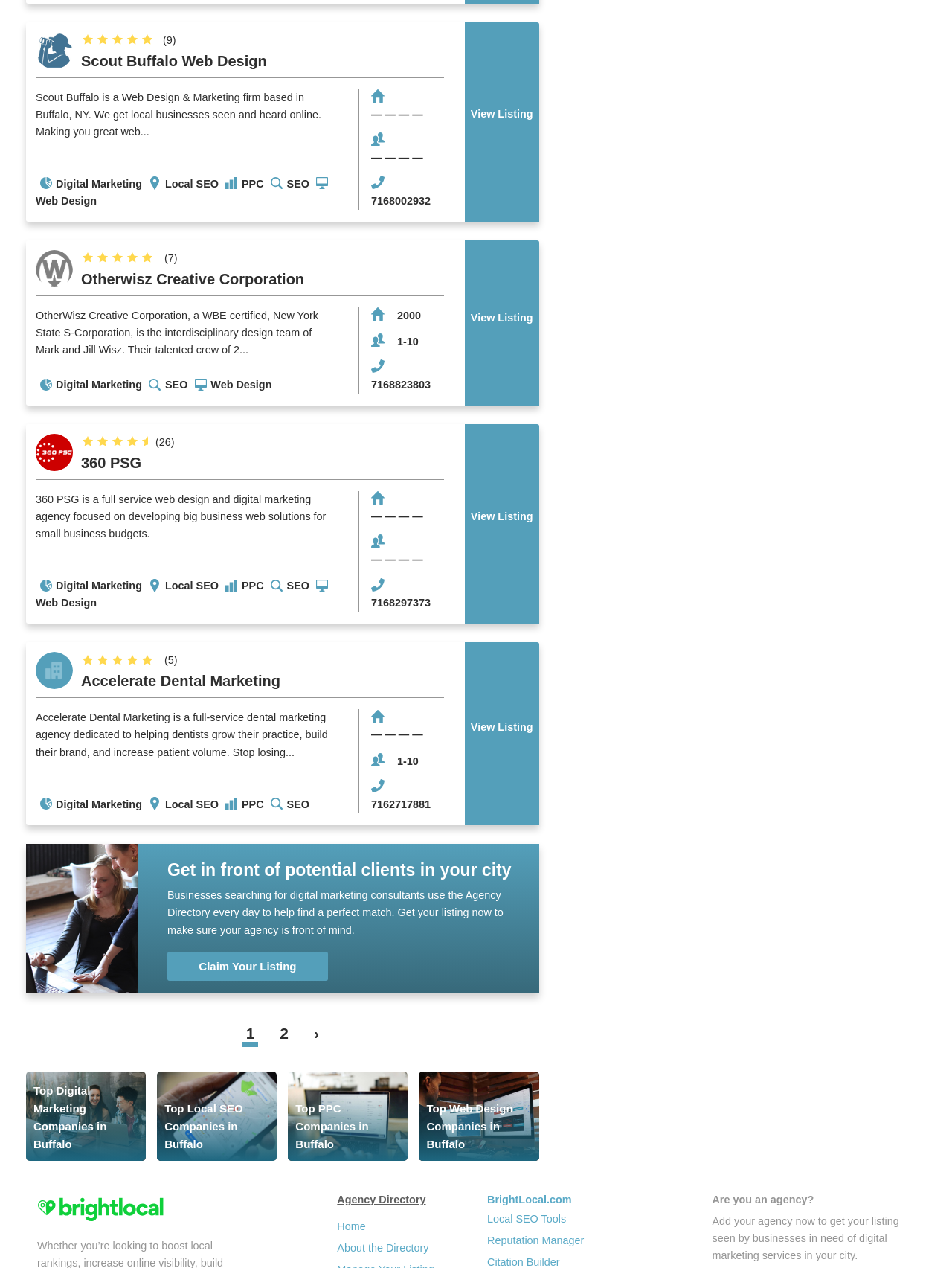Determine the bounding box coordinates for the area you should click to complete the following instruction: "Call 7168002932".

[0.39, 0.154, 0.452, 0.163]